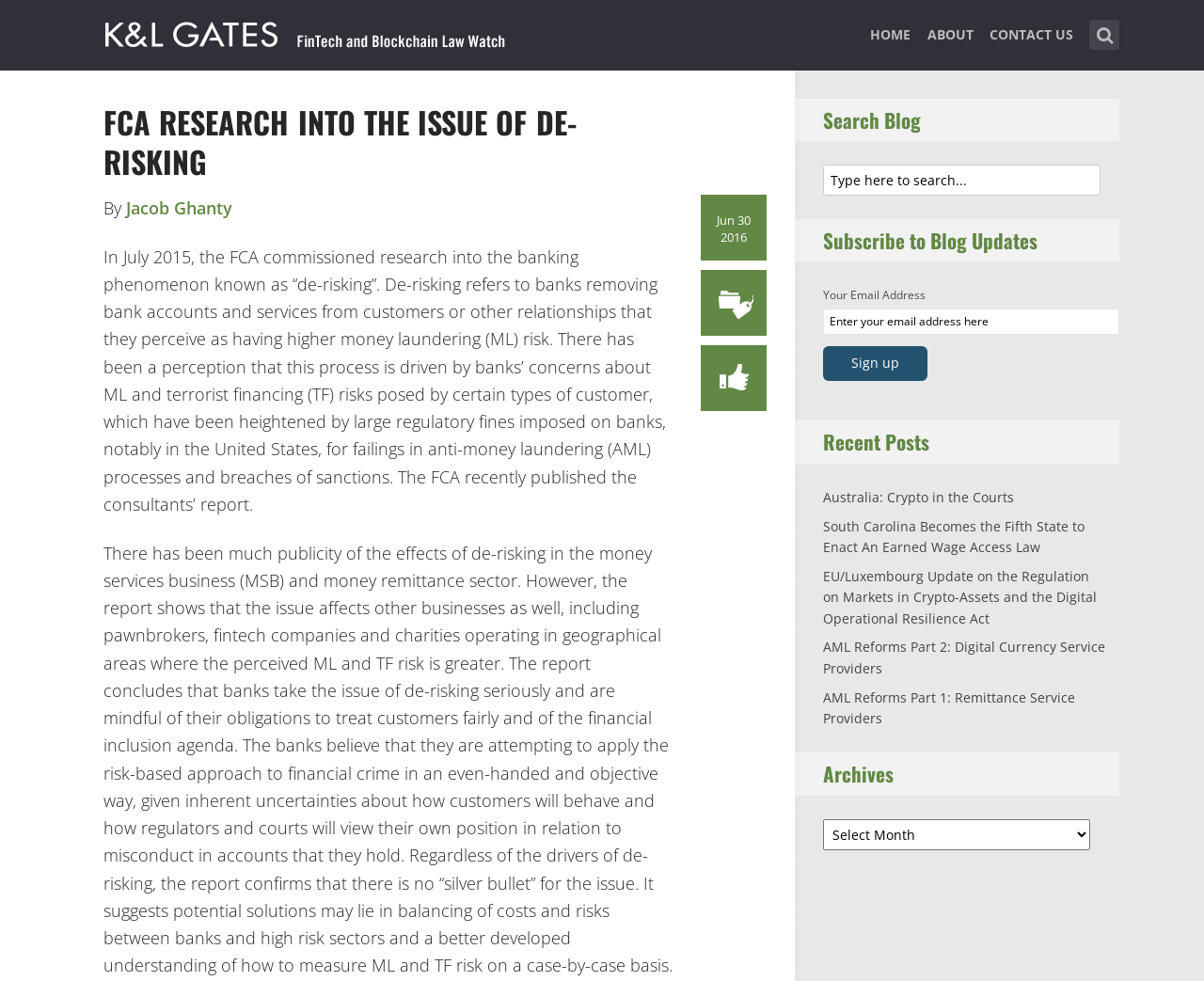Locate the bounding box coordinates of the area to click to fulfill this instruction: "View archives". The bounding box should be presented as four float numbers between 0 and 1, in the order [left, top, right, bottom].

[0.684, 0.835, 0.905, 0.867]